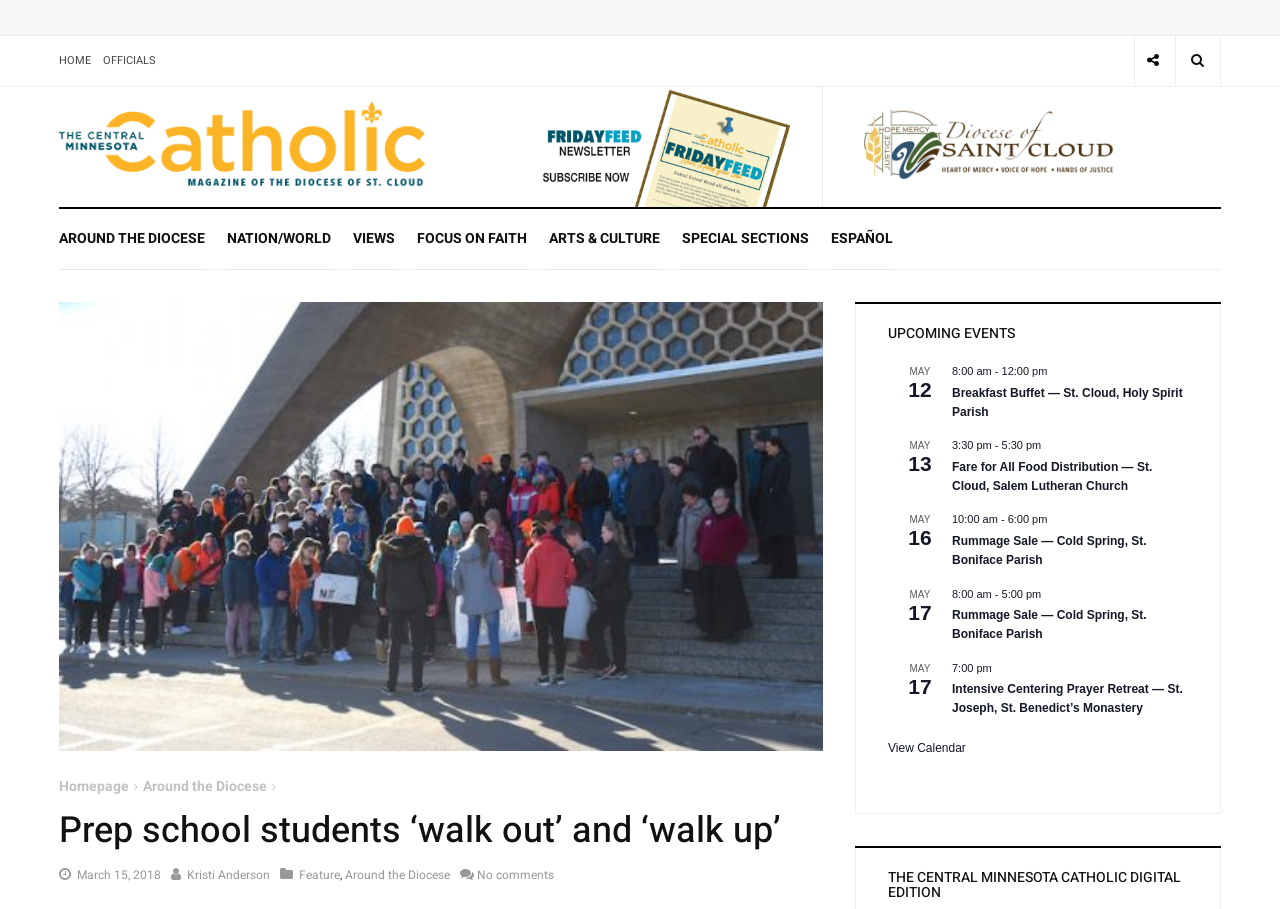Find the bounding box of the web element that fits this description: "Nation/World".

[0.177, 0.23, 0.259, 0.296]